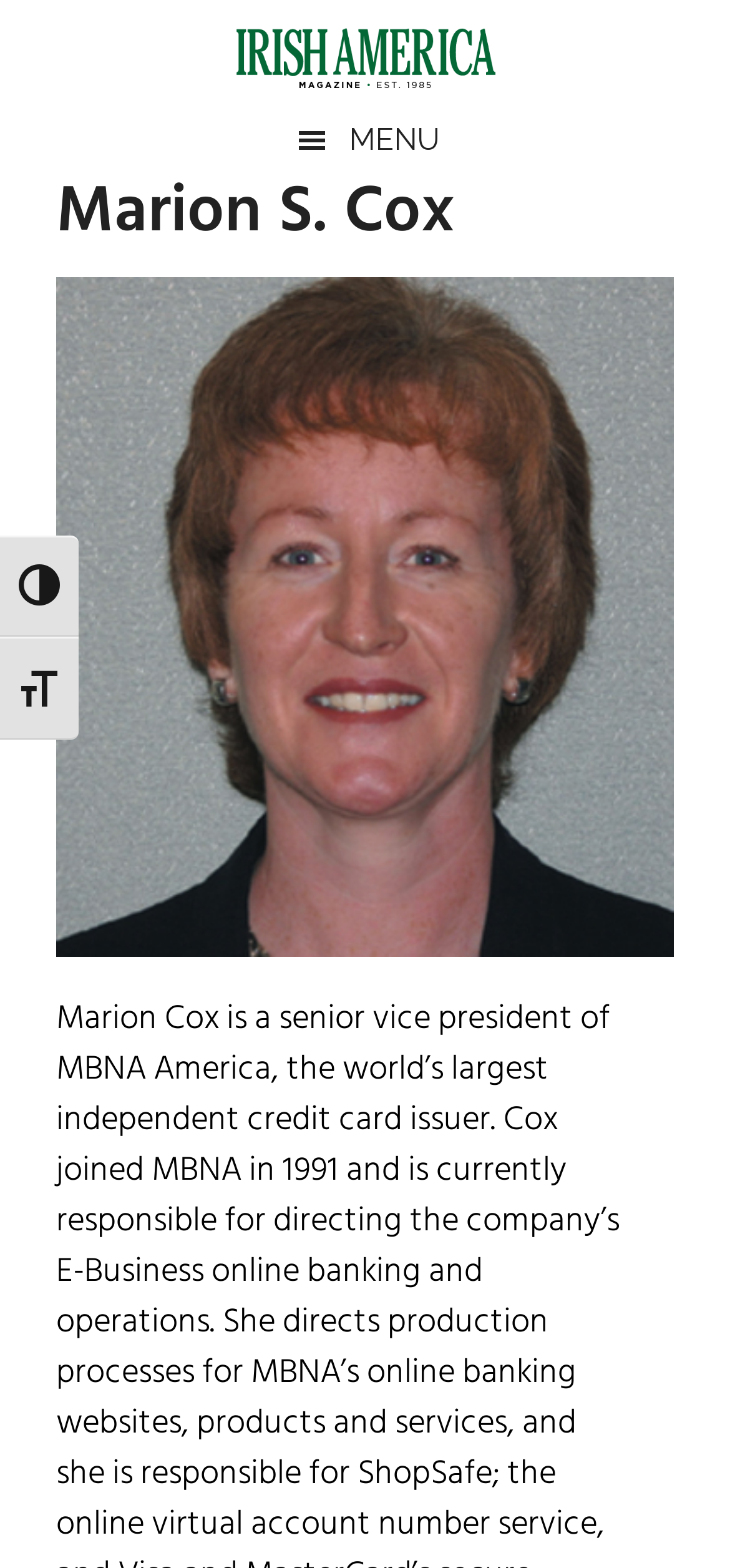What is the purpose of the 'TOGGLE HIGH CONTRAST' button?
Using the visual information, reply with a single word or short phrase.

Toggle high contrast